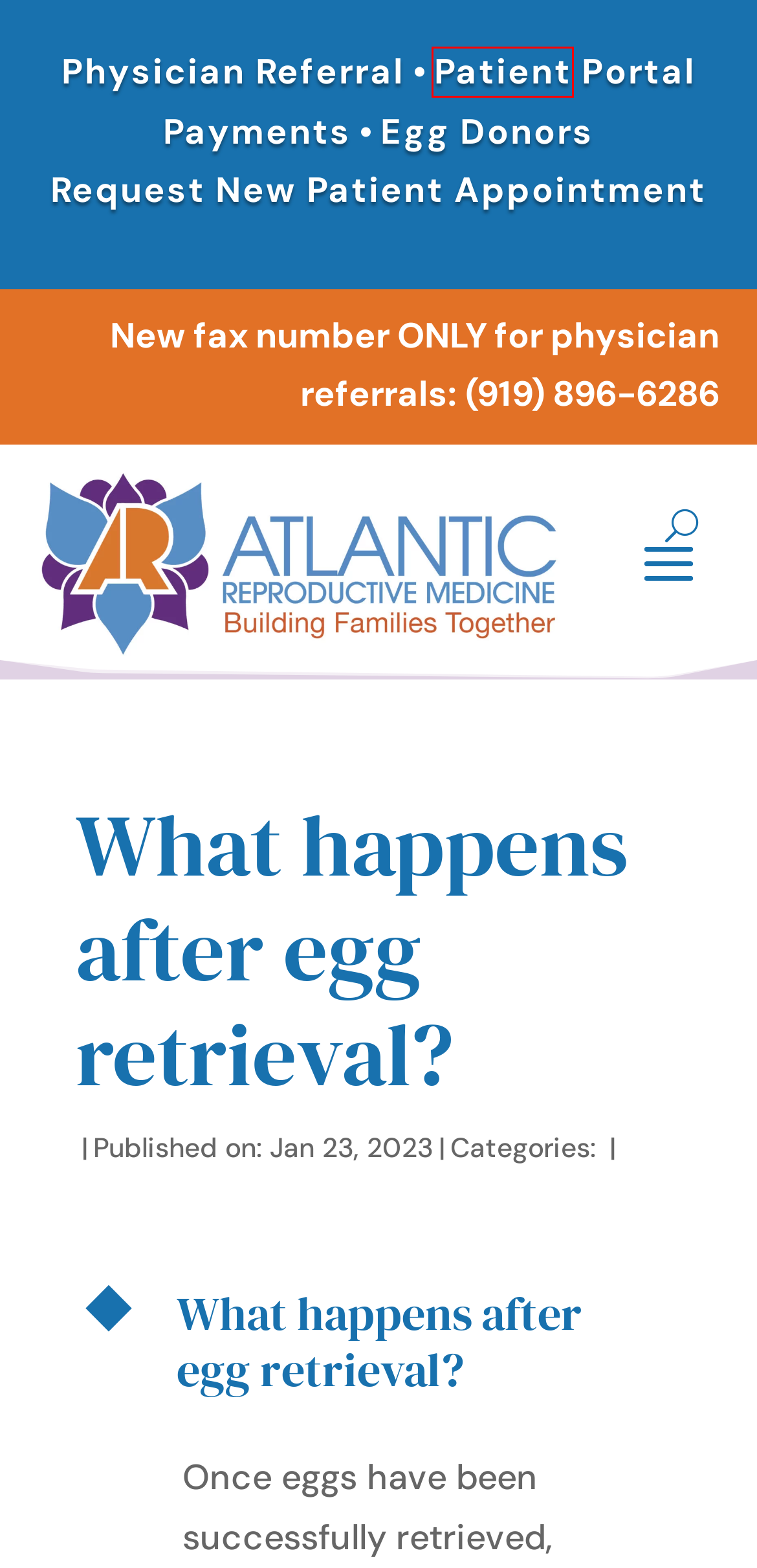You have a screenshot of a webpage with a red rectangle bounding box around a UI element. Choose the best description that matches the new page after clicking the element within the bounding box. The candidate descriptions are:
A. New Patient Appointments - Atlantic Reproductive Medicine Specialists
B. Forms - Atlantic Reproductive Medicine Specialists
C. Existing Patients - Atlantic Reproductive Medicine Specialists
D. Home - Atlantic Reproductive Medicine Specialists
E. Ovarian Reserve Test and Determining if It is Close to an Average Woman
F. About Atlantic Reproductive | Raleigh-Durham Fertility Clinic & IVF
G. Egg Donation: Giving the Gift of Life | Raleigh-Durham, NC
H. Pay Medical Bills | Atlantic Reproductive | Fertility Clinic

C